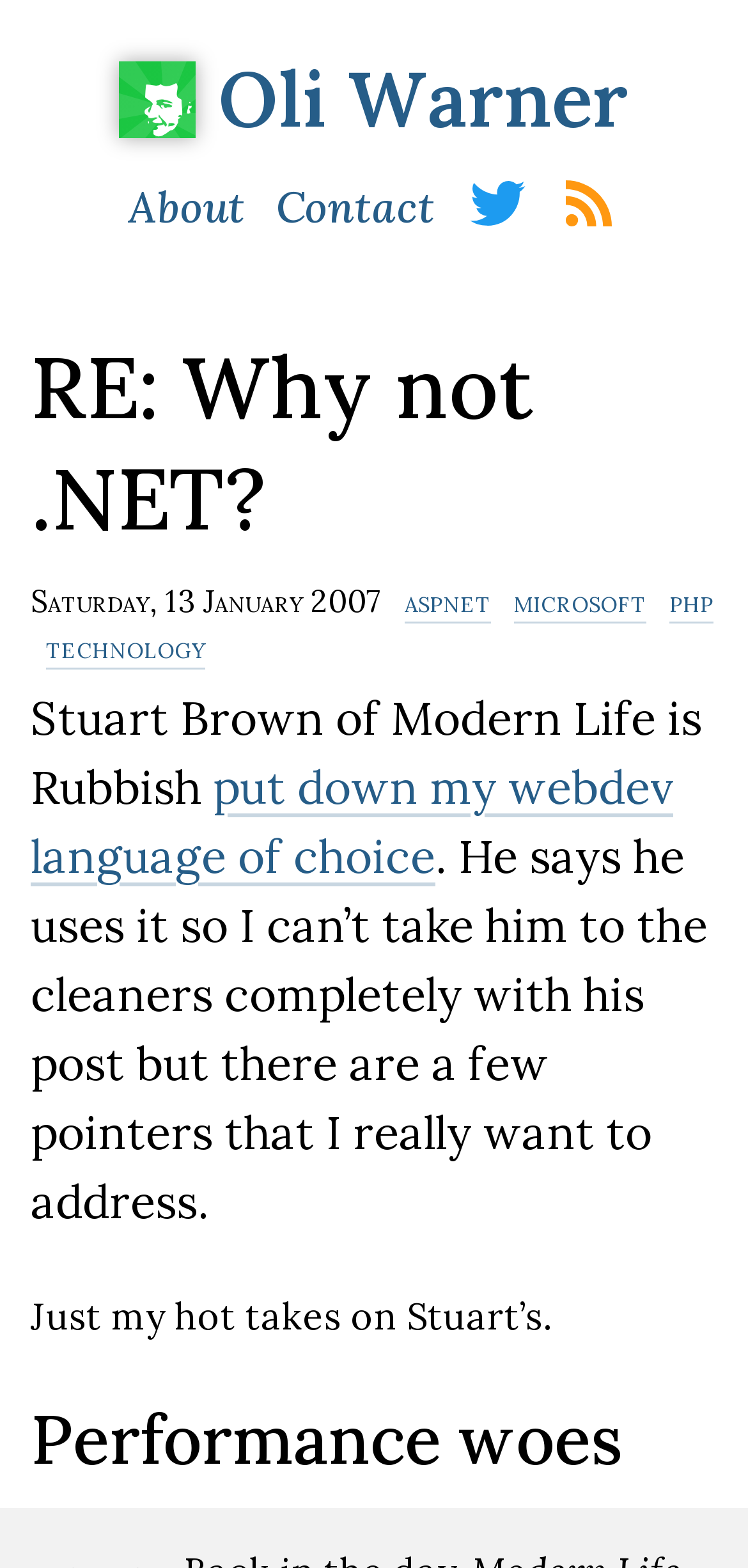Identify the bounding box of the UI component described as: "Oli on Twitter".

[0.623, 0.108, 0.705, 0.153]